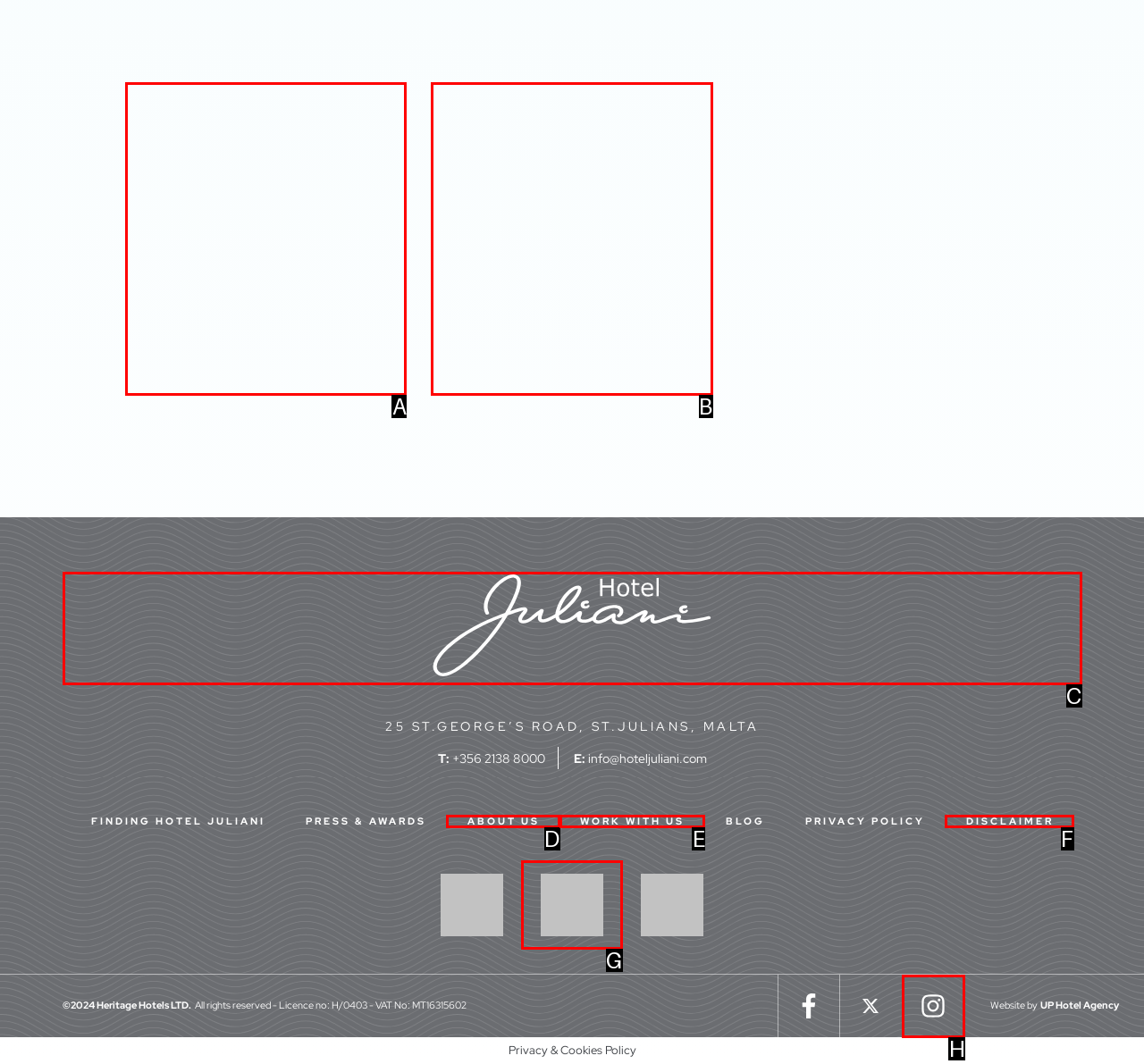Indicate the HTML element that should be clicked to perform the task: Find unclaimed money Reply with the letter corresponding to the chosen option.

None